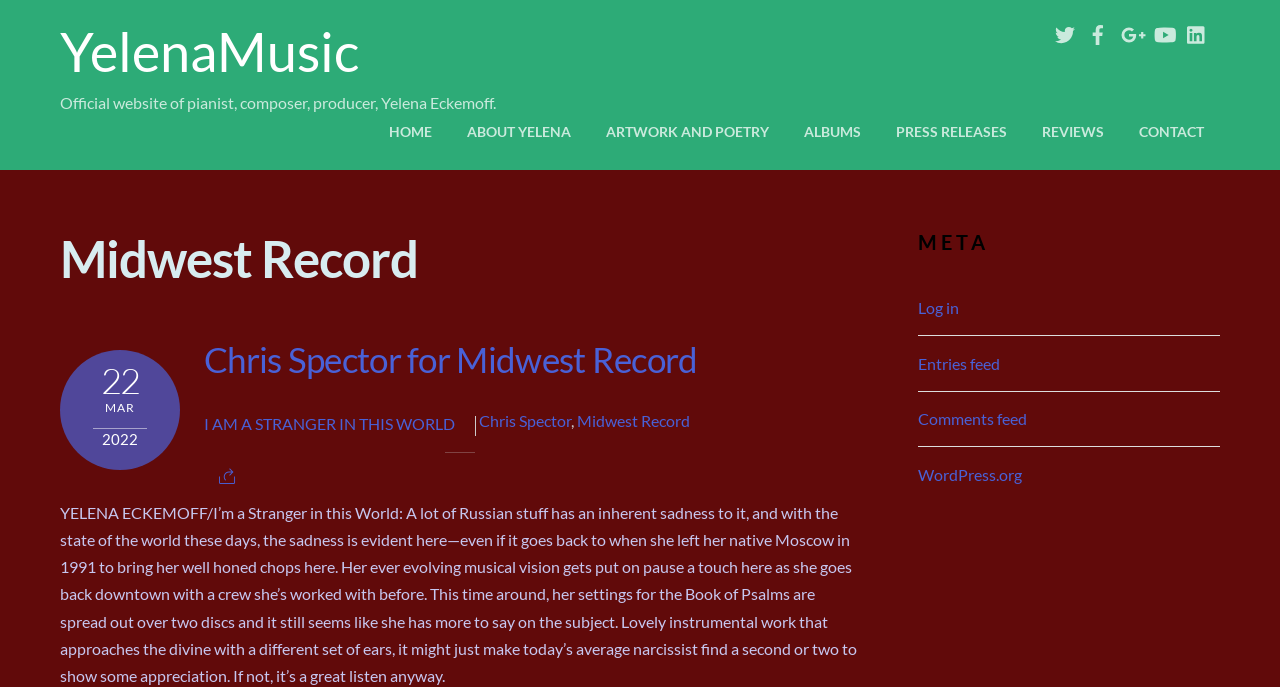Identify the bounding box coordinates of the specific part of the webpage to click to complete this instruction: "Contact Yelena".

[0.877, 0.162, 0.953, 0.219]